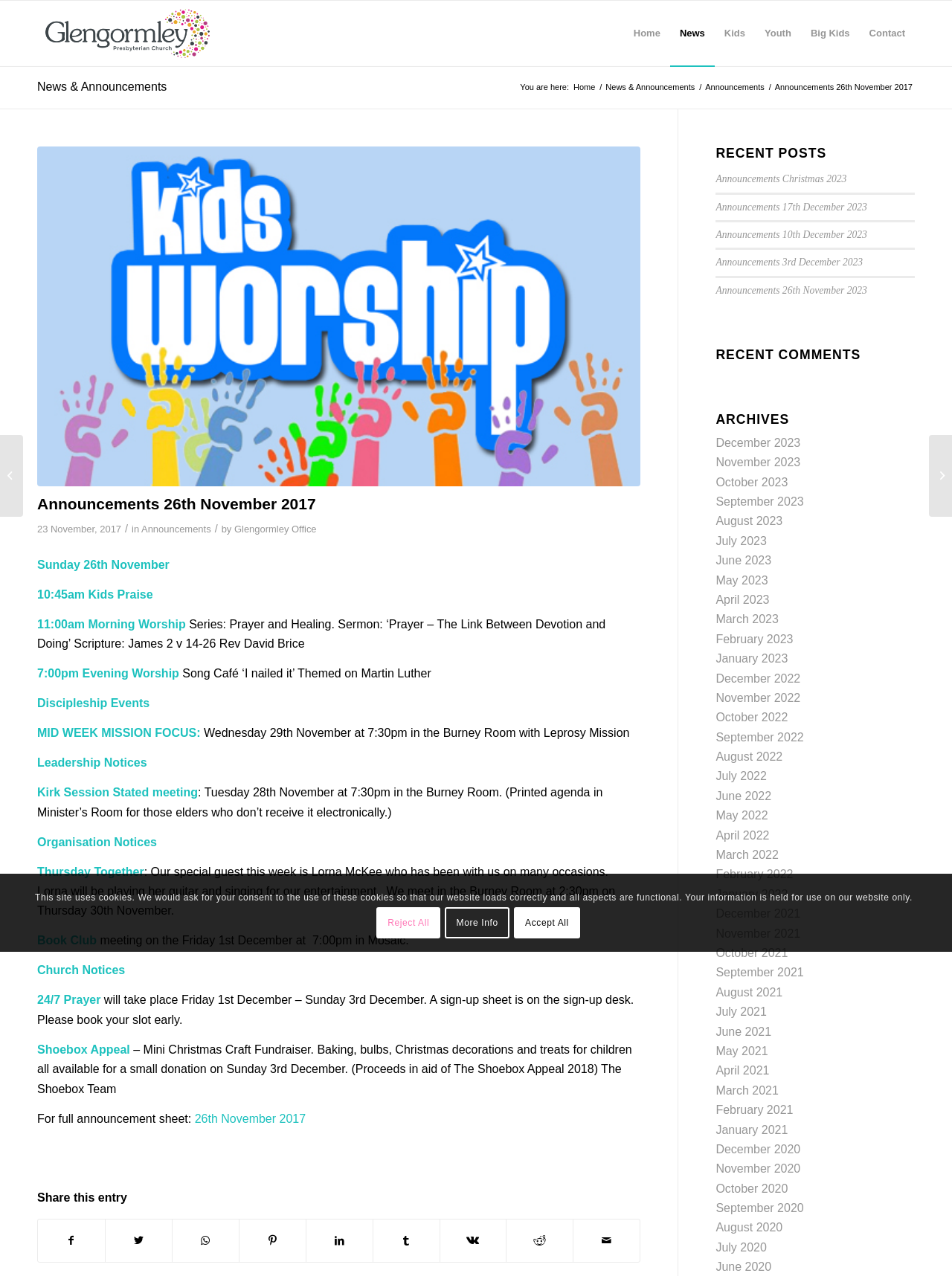Please find the bounding box coordinates in the format (top-left x, top-left y, bottom-right x, bottom-right y) for the given element description. Ensure the coordinates are floating point numbers between 0 and 1. Description: Announcements Sunday 3rd December 2017

[0.976, 0.341, 1.0, 0.405]